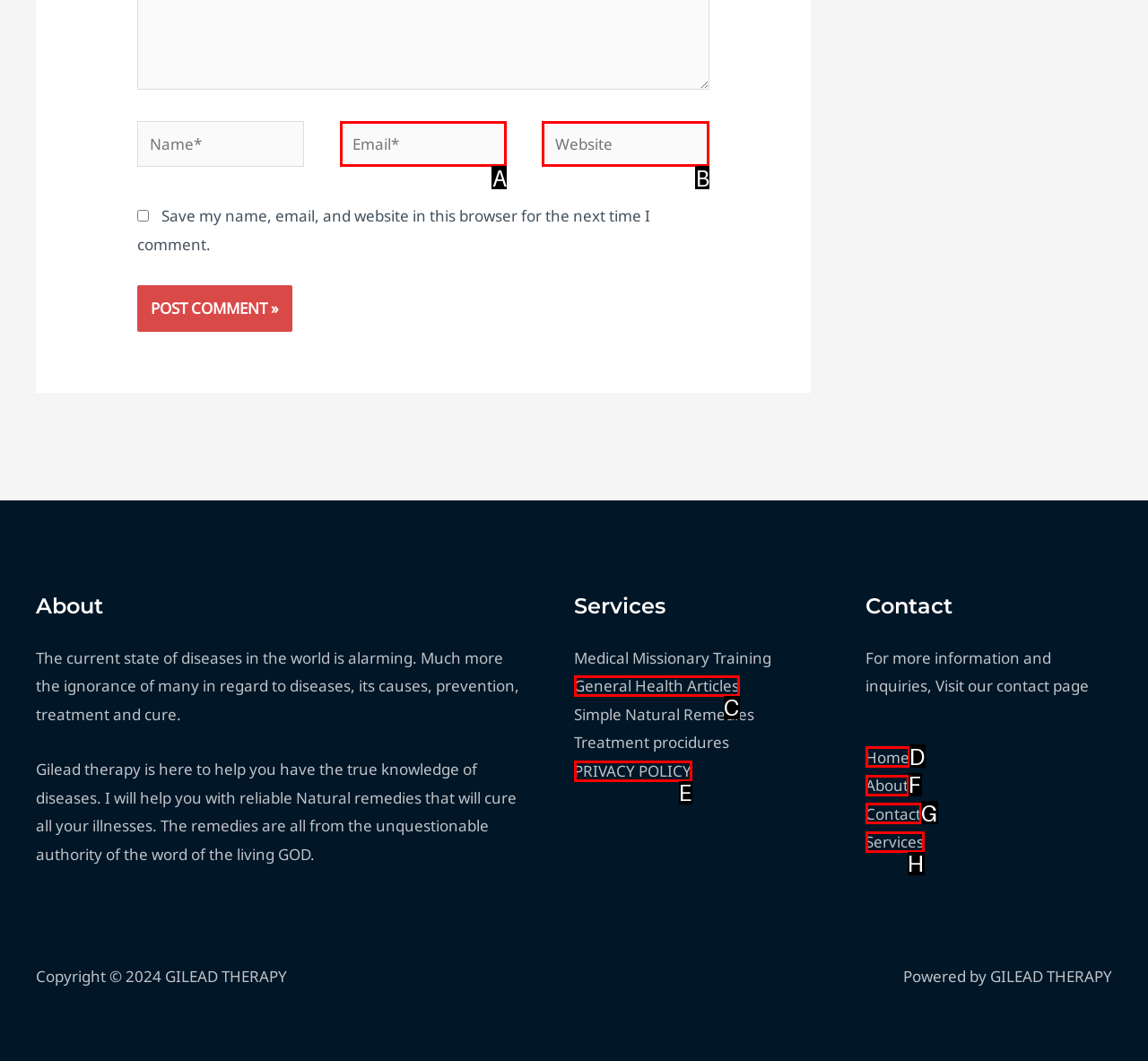Find the HTML element that matches the description provided: Home
Answer using the corresponding option letter.

D